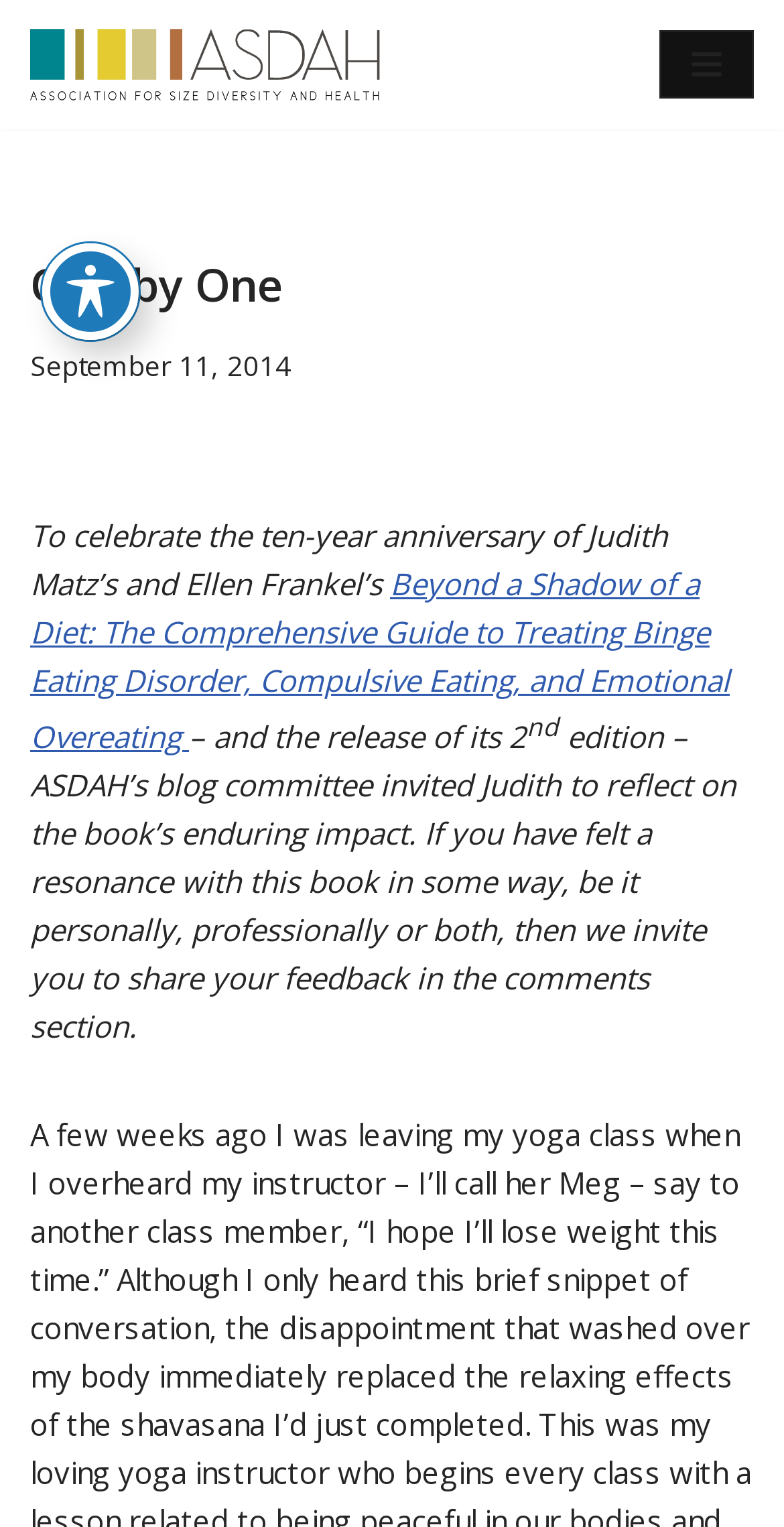Using the details in the image, give a detailed response to the question below:
What can users do in the comments section?

Users can share their feedback in the comments section if they have felt a resonance with the book in some way, as mentioned in the static text element.